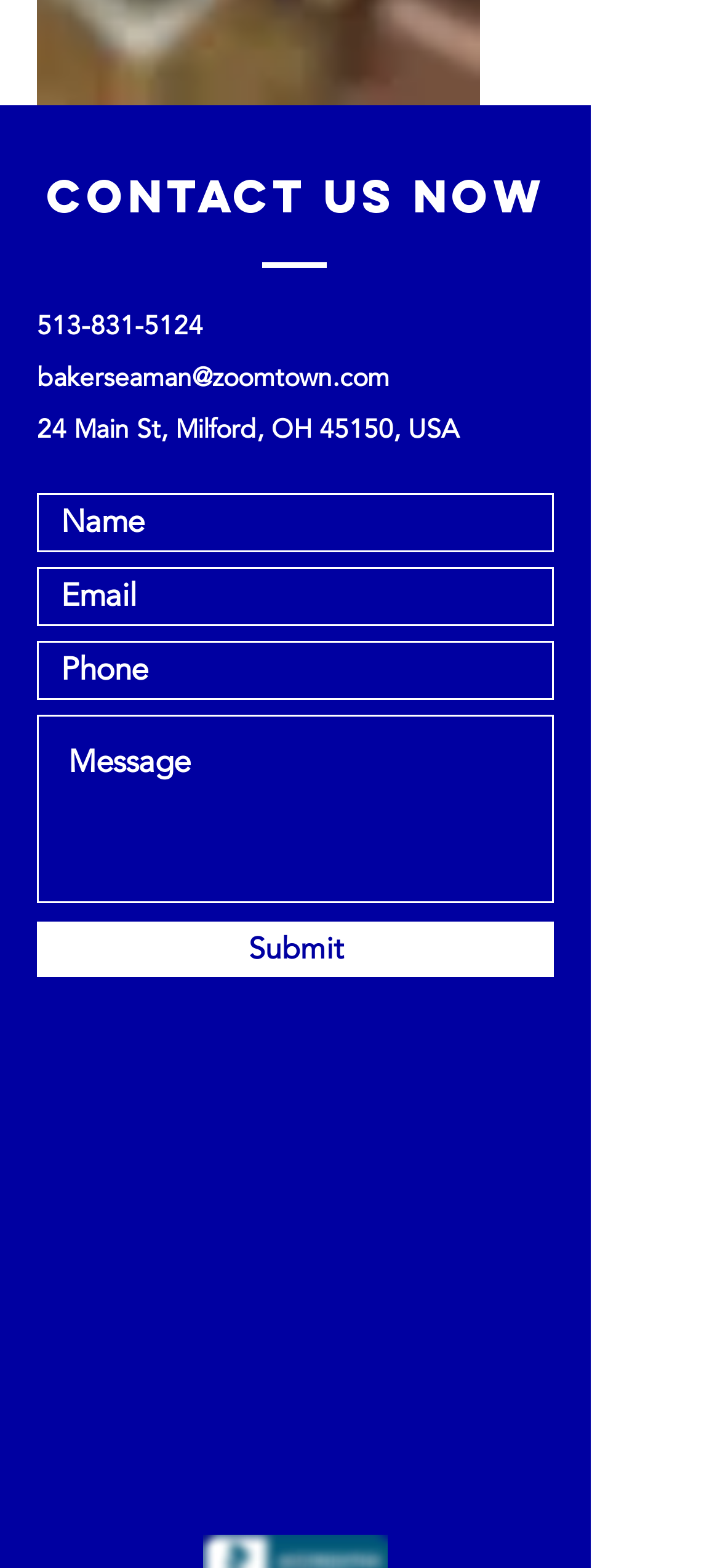What type of map is embedded on the page?
Look at the webpage screenshot and answer the question with a detailed explanation.

The iframe element with the text 'Google Maps' suggests that a Google Maps instance is embedded on the page, likely showing the location of the address provided.